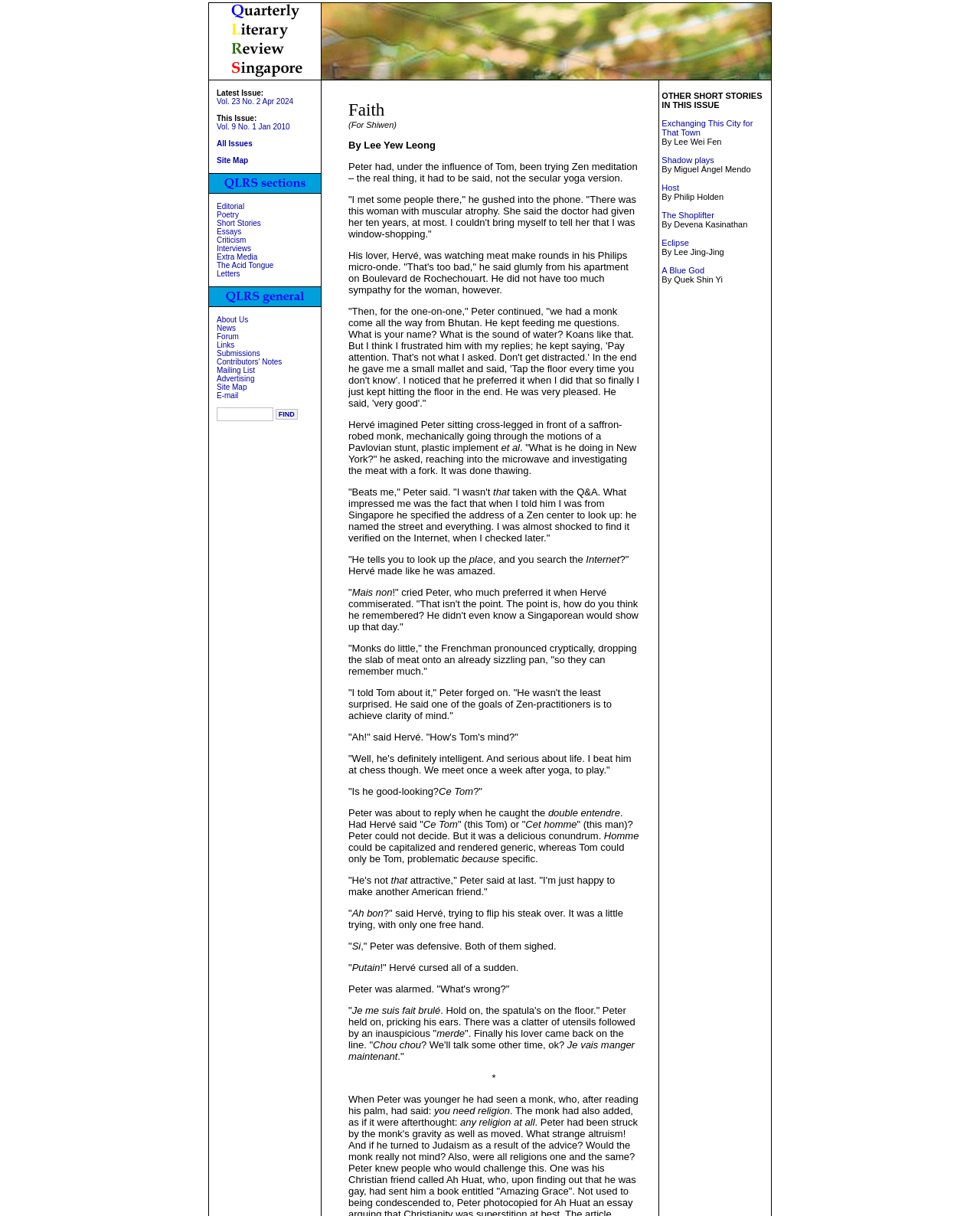Find the bounding box coordinates of the area that needs to be clicked in order to achieve the following instruction: "Check site map". The coordinates should be specified as four float numbers between 0 and 1, i.e., [left, top, right, bottom].

[0.221, 0.128, 0.253, 0.135]